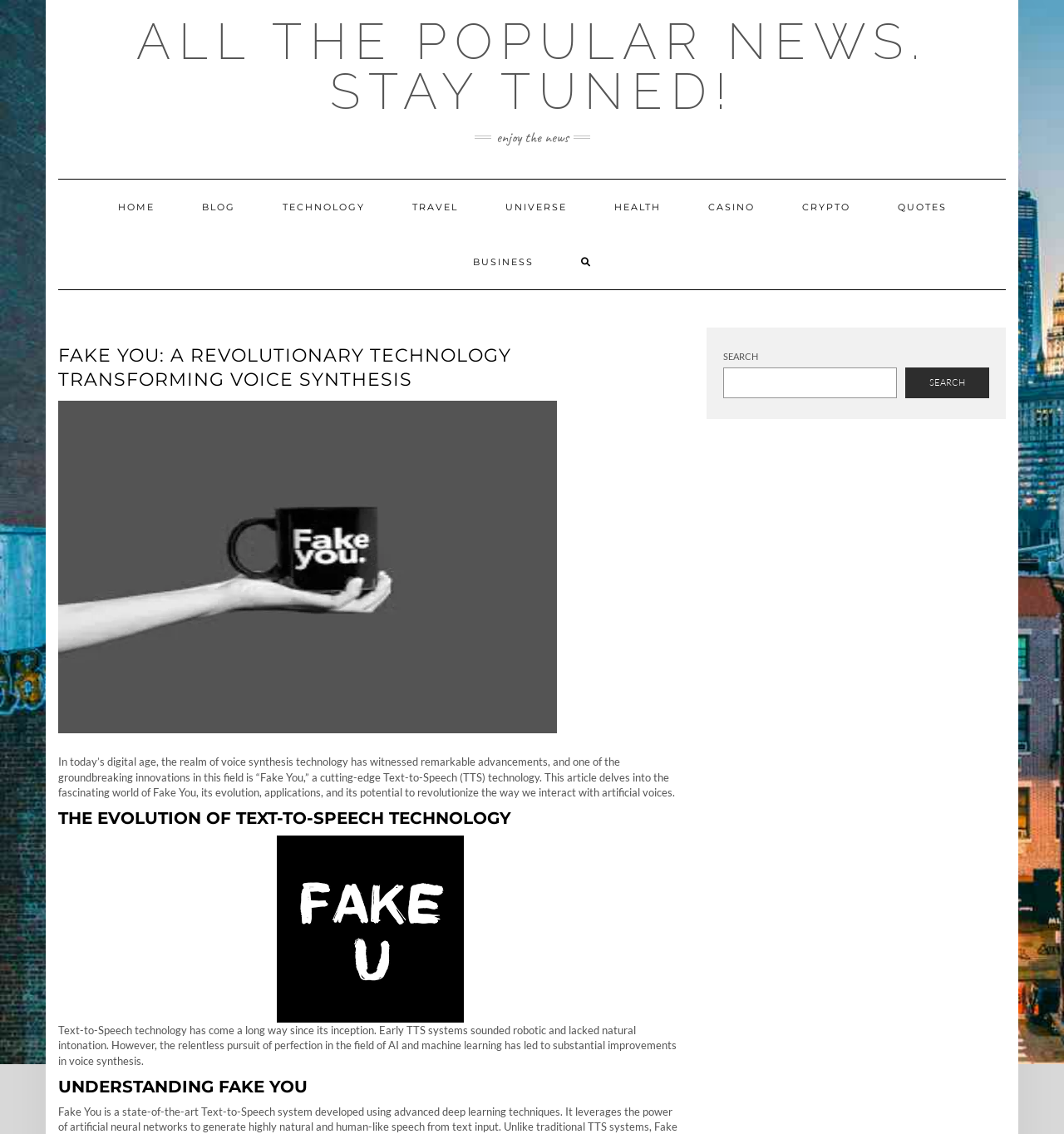Using the information in the image, give a comprehensive answer to the question: 
What is the main application of Fake You technology?

The article mentions that Fake You is a cutting-edge Text-to-Speech (TTS) technology, which implies that its main application is voice synthesis.